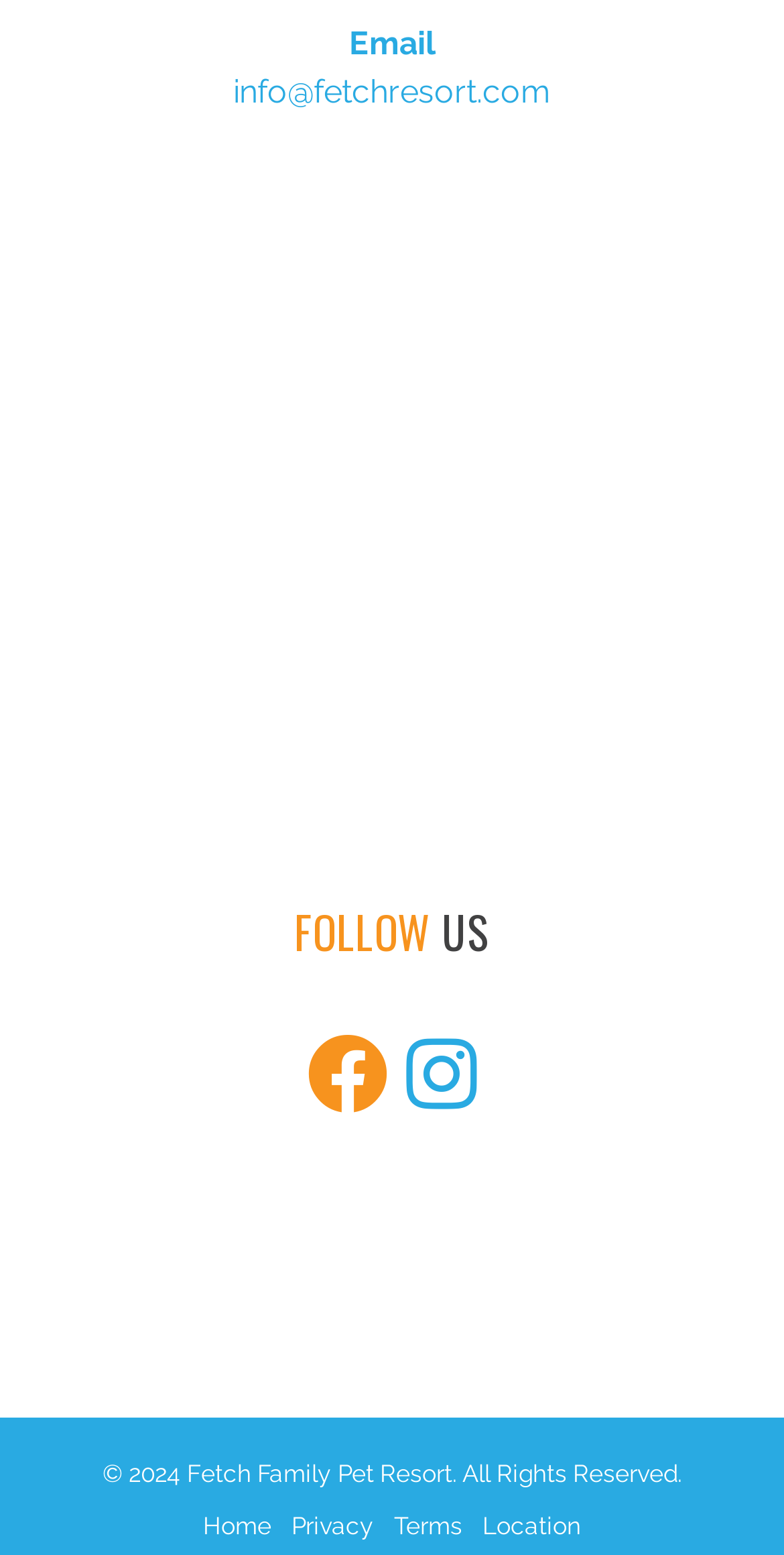Extract the bounding box coordinates for the UI element described by the text: "Home". The coordinates should be in the form of [left, top, right, bottom] with values between 0 and 1.

[0.246, 0.967, 0.359, 0.997]